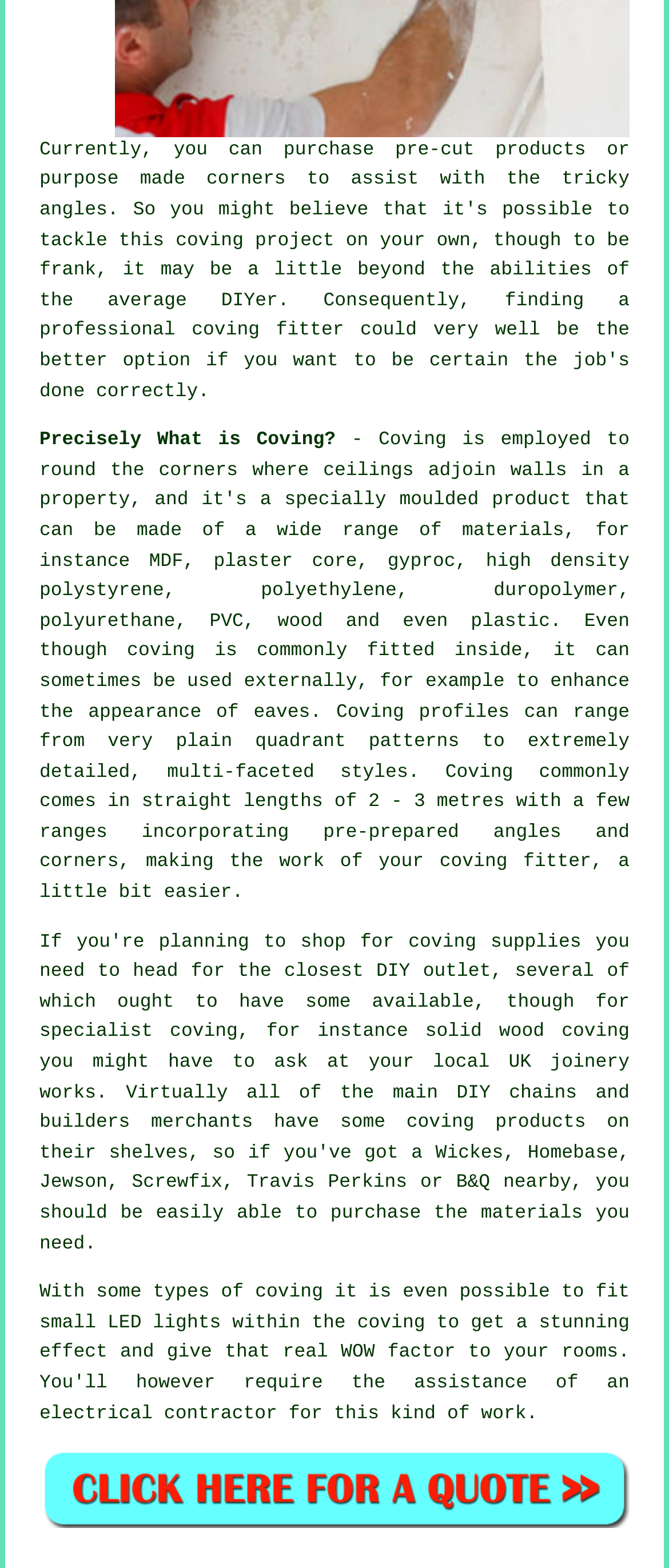Use a single word or phrase to respond to the question:
Can coving be used externally?

Yes